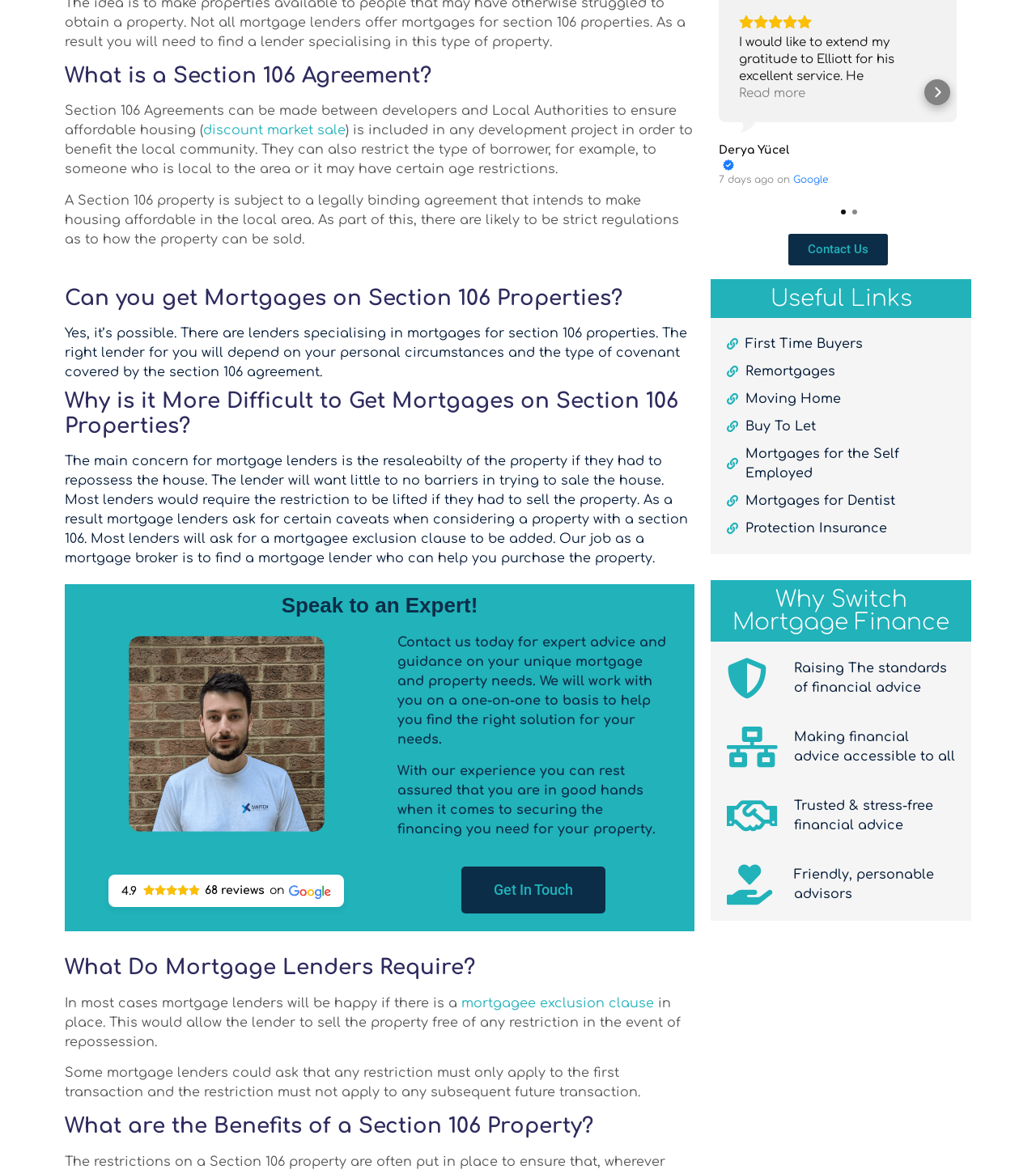What is a Section 106 Agreement?
Using the image as a reference, deliver a detailed and thorough answer to the question.

Based on the heading 'What is a Section 106 Agreement?' and the subsequent text, it appears that a Section 106 Agreement is a legally binding agreement between developers and Local Authorities to ensure affordable housing and benefit the local community.